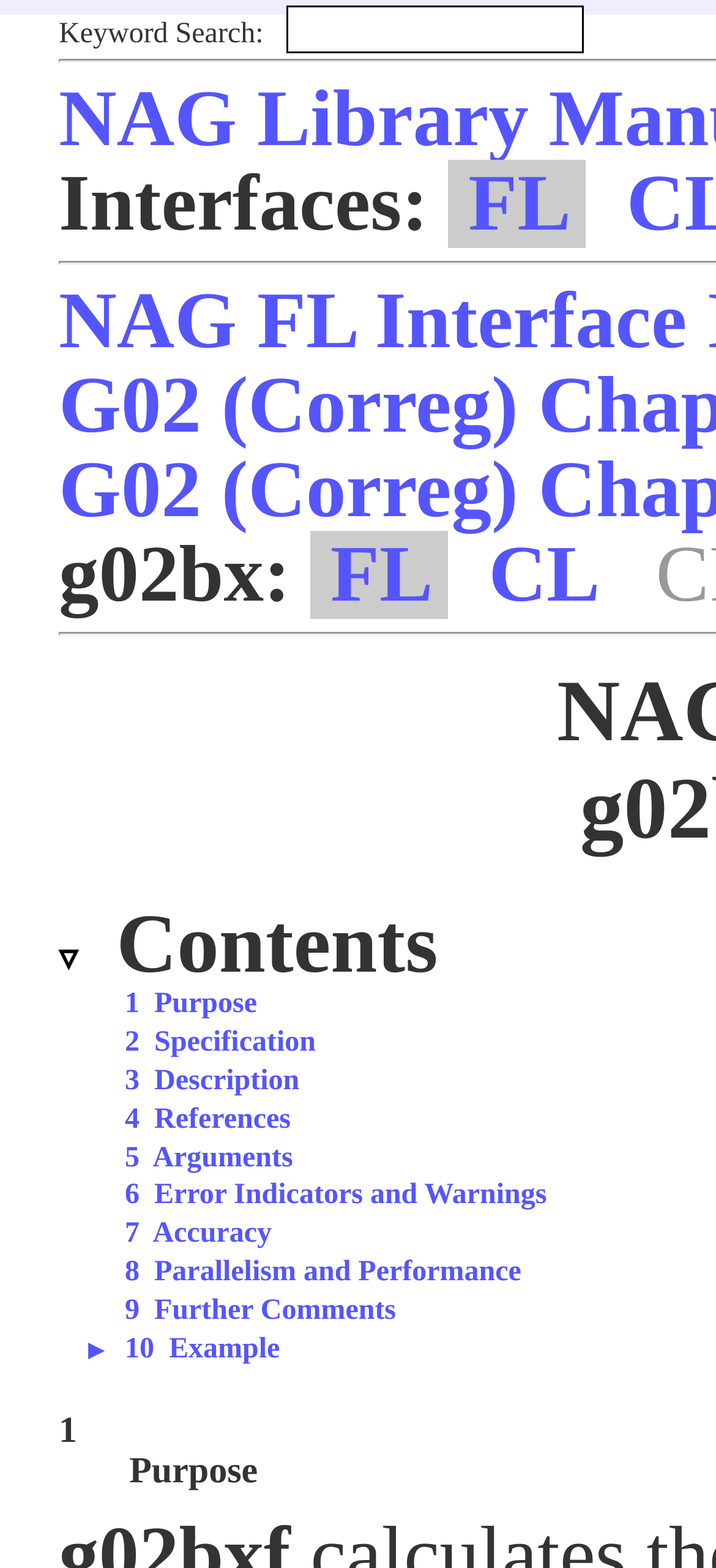Given the element description 6 Error Indicators and Warnings, specify the bounding box coordinates of the corresponding UI element in the format (top-left x, top-left y, bottom-right x, bottom-right y). All values must be between 0 and 1.

[0.174, 0.753, 0.764, 0.773]